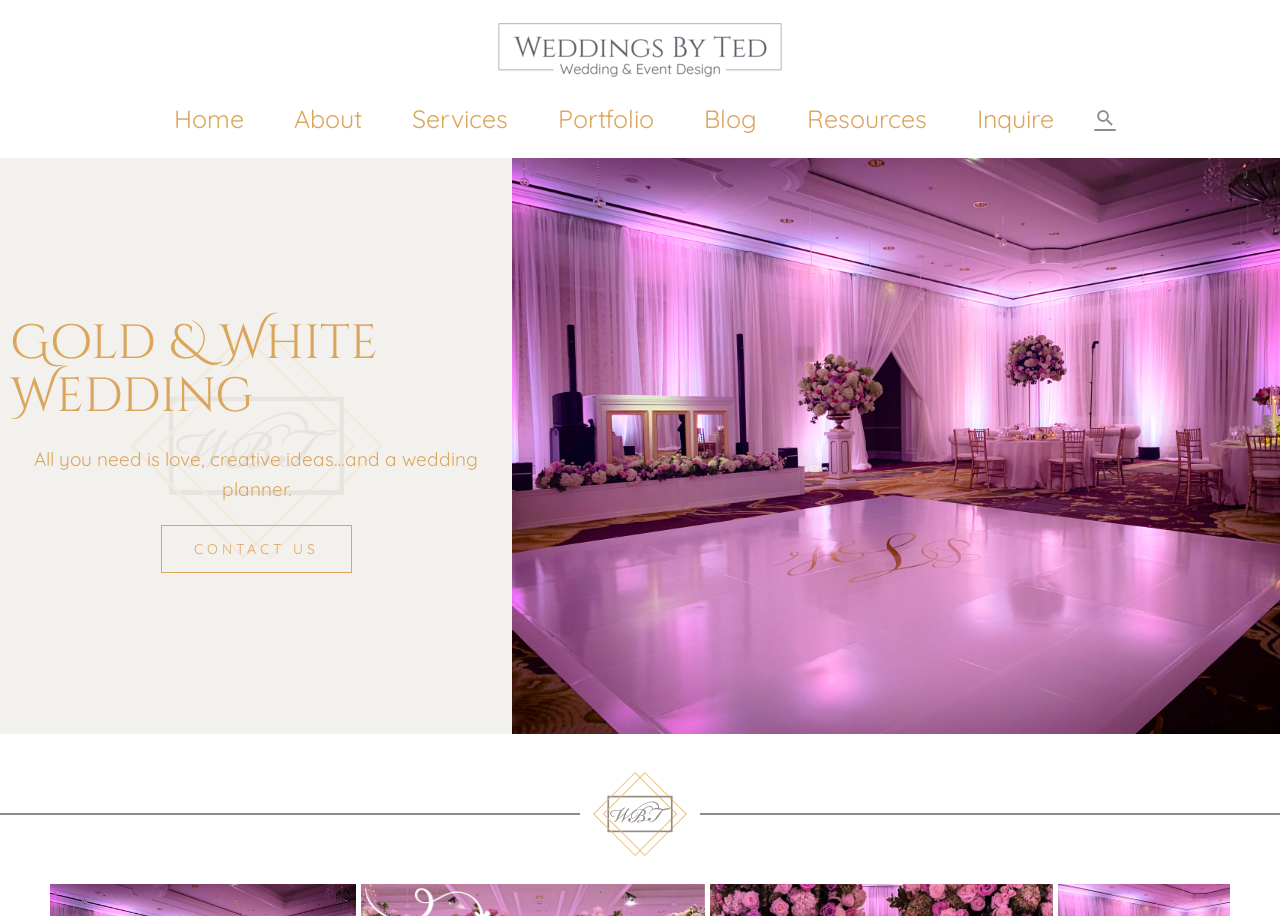Provide the bounding box for the UI element matching this description: "Feb 4".

None